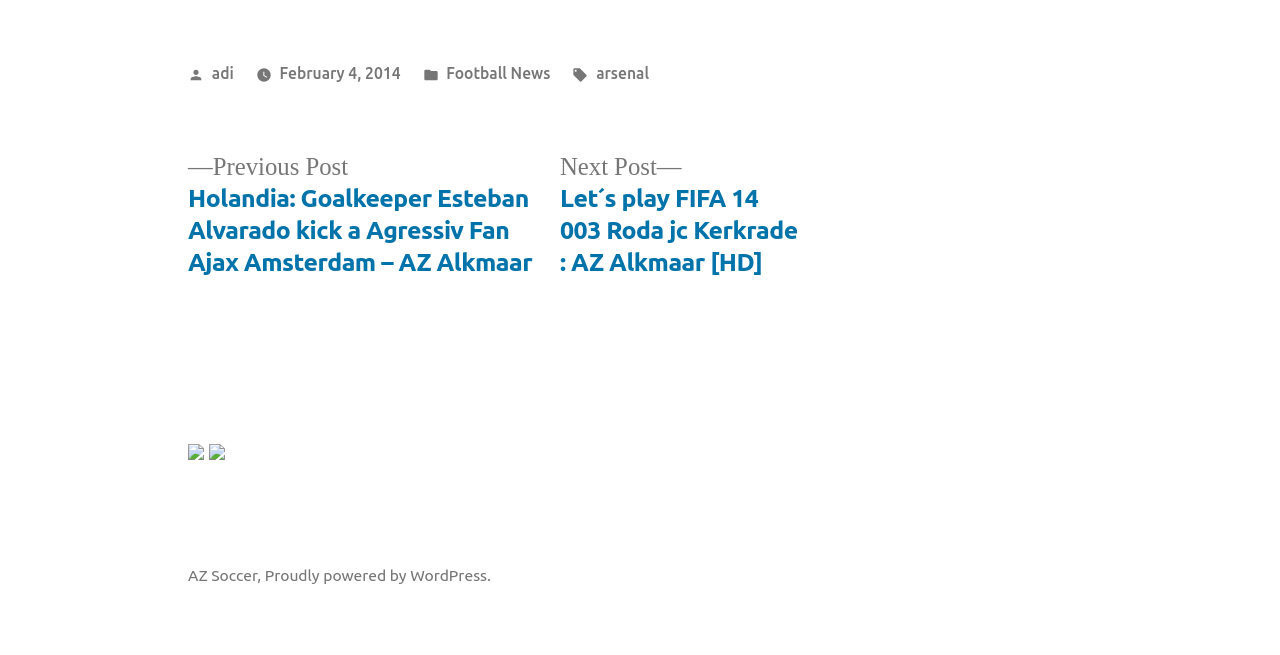How many tags are mentioned in the post?
Please give a detailed and elaborate answer to the question based on the image.

The answer can be found in the footer section, where it says 'Tags: arsenal', indicating that there is only one tag mentioned.